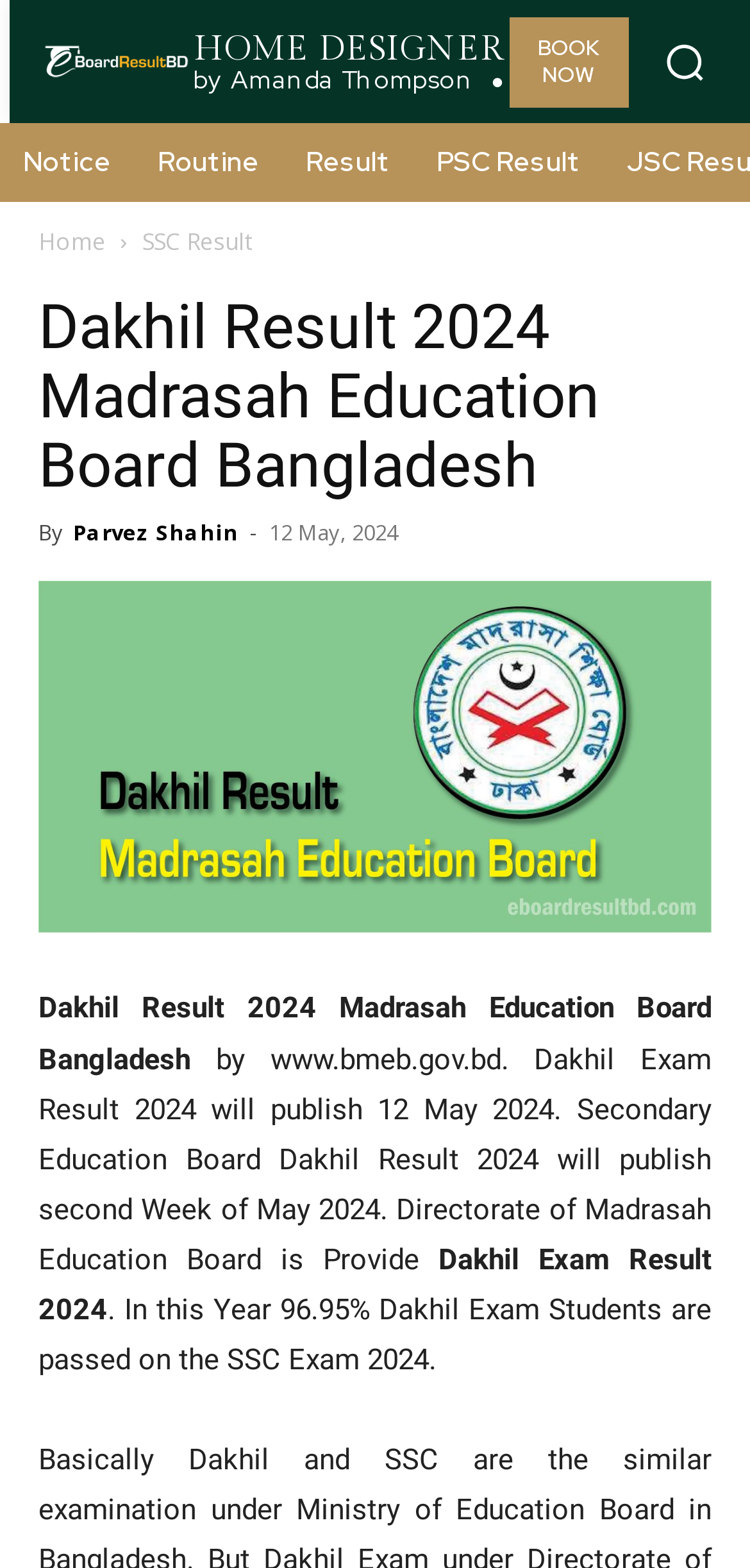Please identify the bounding box coordinates of the region to click in order to complete the task: "Click the 'Notice' link". The coordinates must be four float numbers between 0 and 1, specified as [left, top, right, bottom].

[0.0, 0.079, 0.179, 0.129]